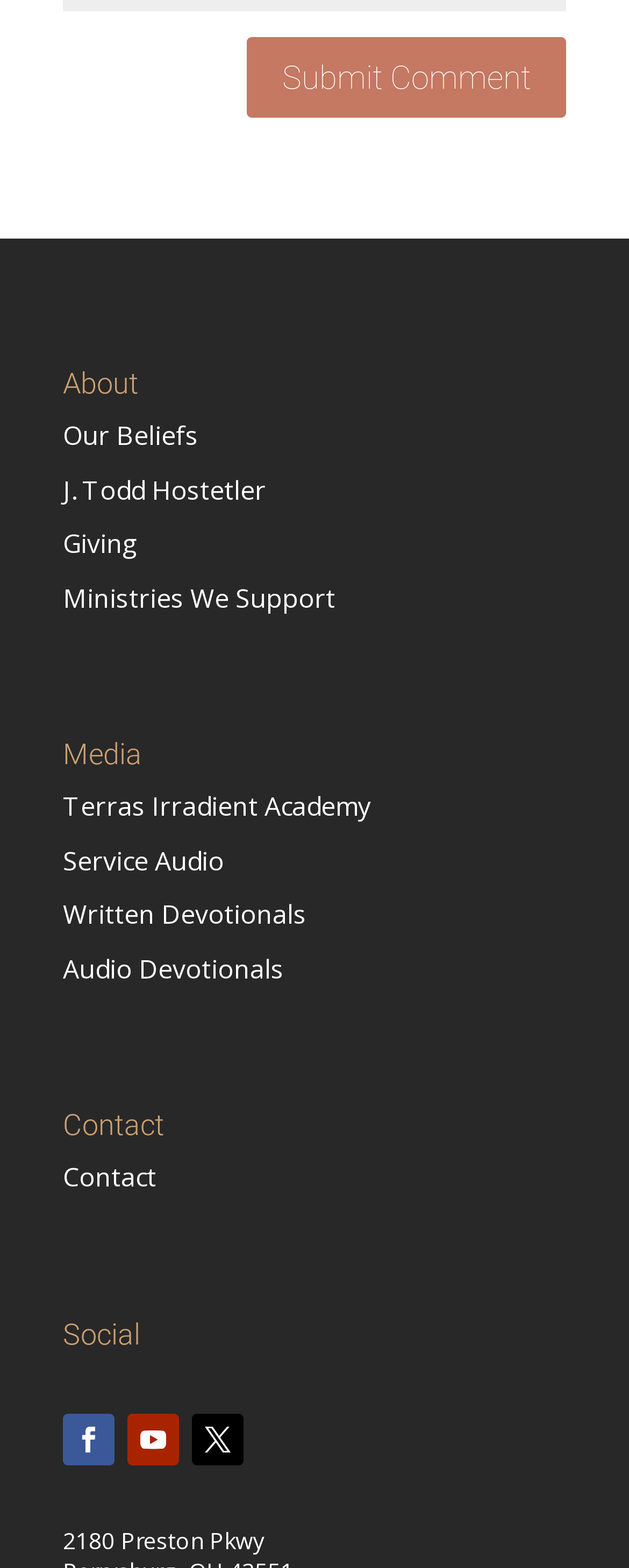Determine the bounding box coordinates for the UI element described. Format the coordinates as (top-left x, top-left y, bottom-right x, bottom-right y) and ensure all values are between 0 and 1. Element description: Cart (0)

None